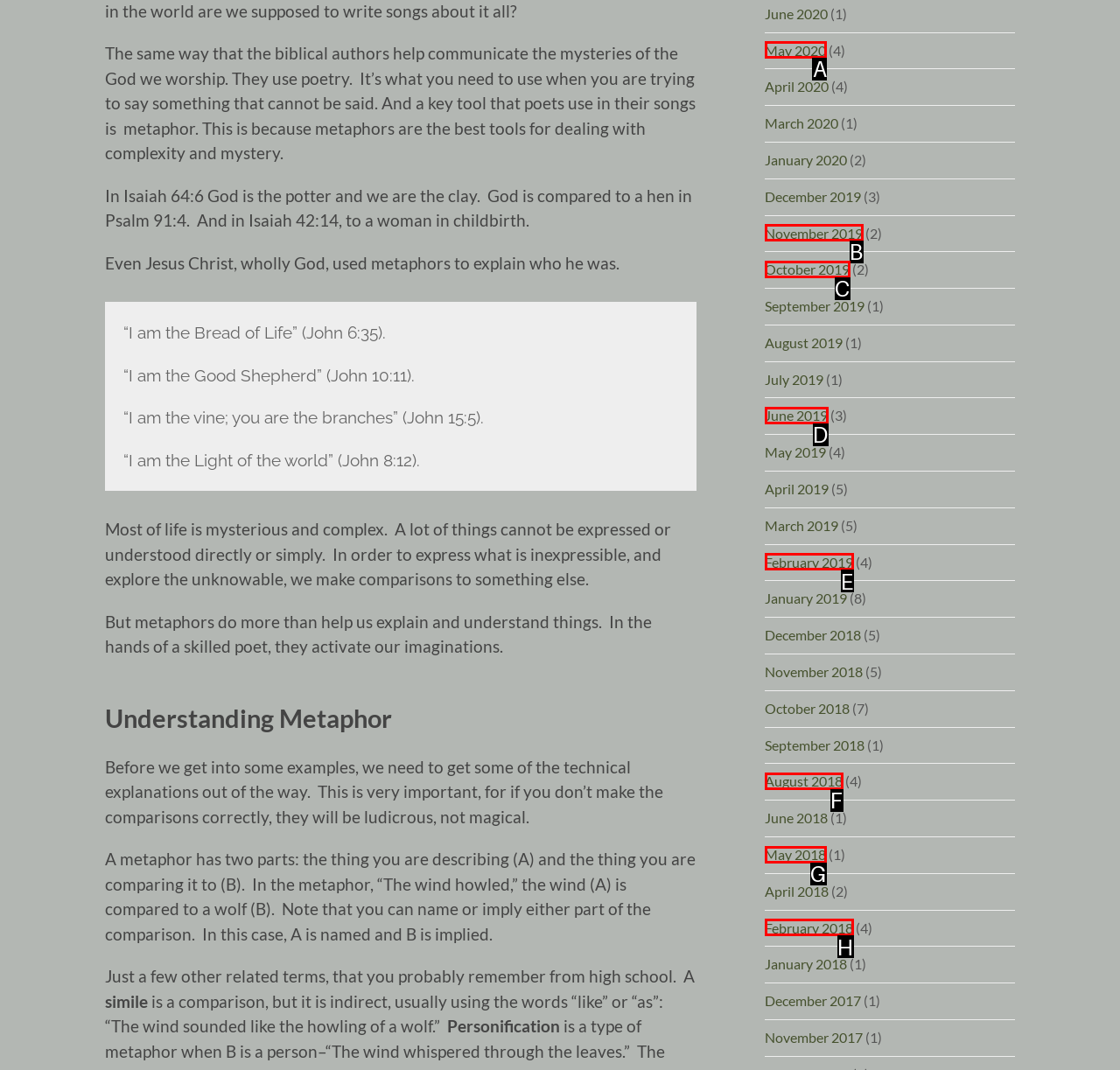Determine the HTML element to be clicked to complete the task: Follow the link 'May 2020'. Answer by giving the letter of the selected option.

A